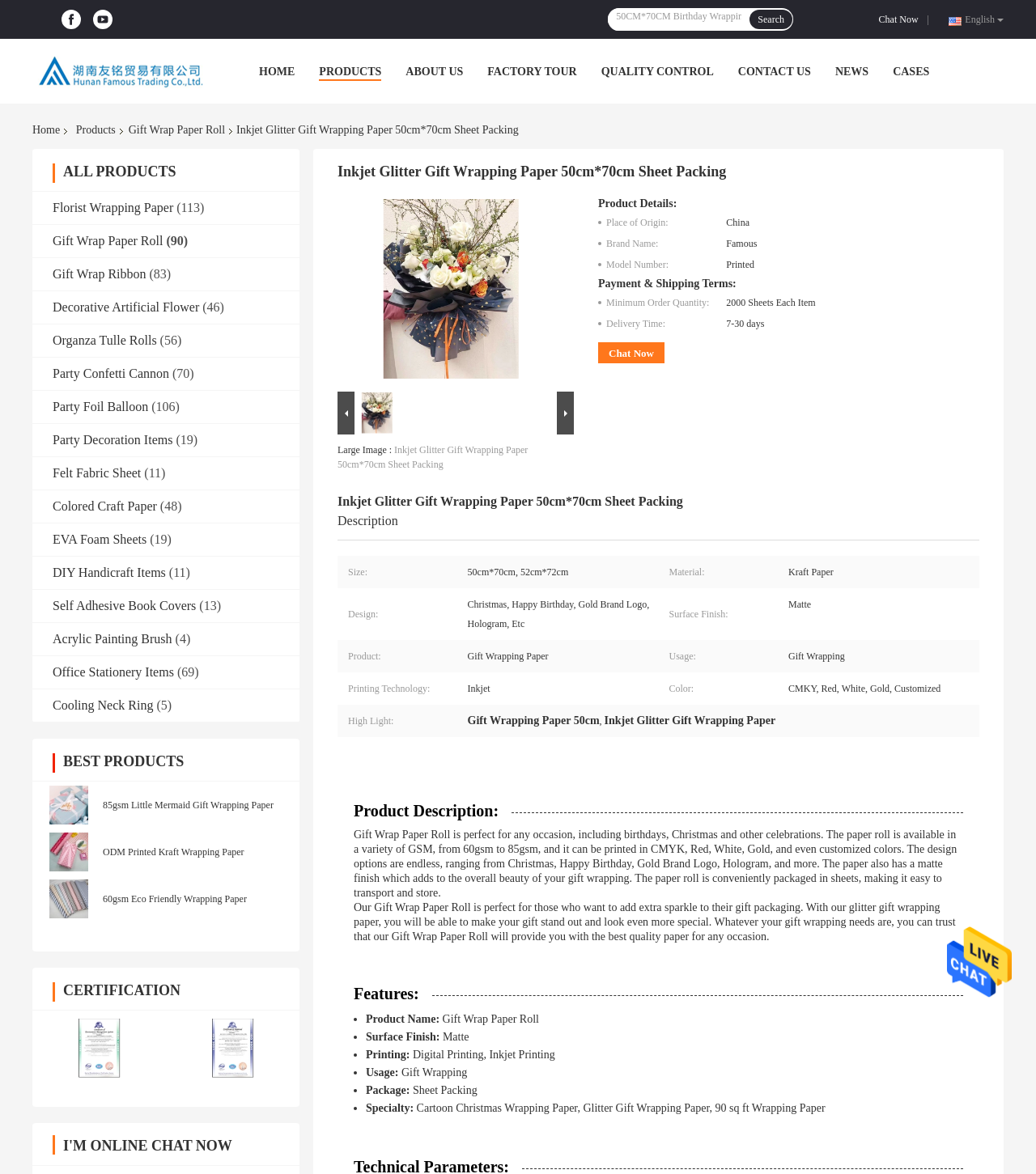Can you find the bounding box coordinates for the element that needs to be clicked to execute this instruction: "View the company's Facebook page"? The coordinates should be given as four float numbers between 0 and 1, i.e., [left, top, right, bottom].

[0.055, 0.008, 0.083, 0.025]